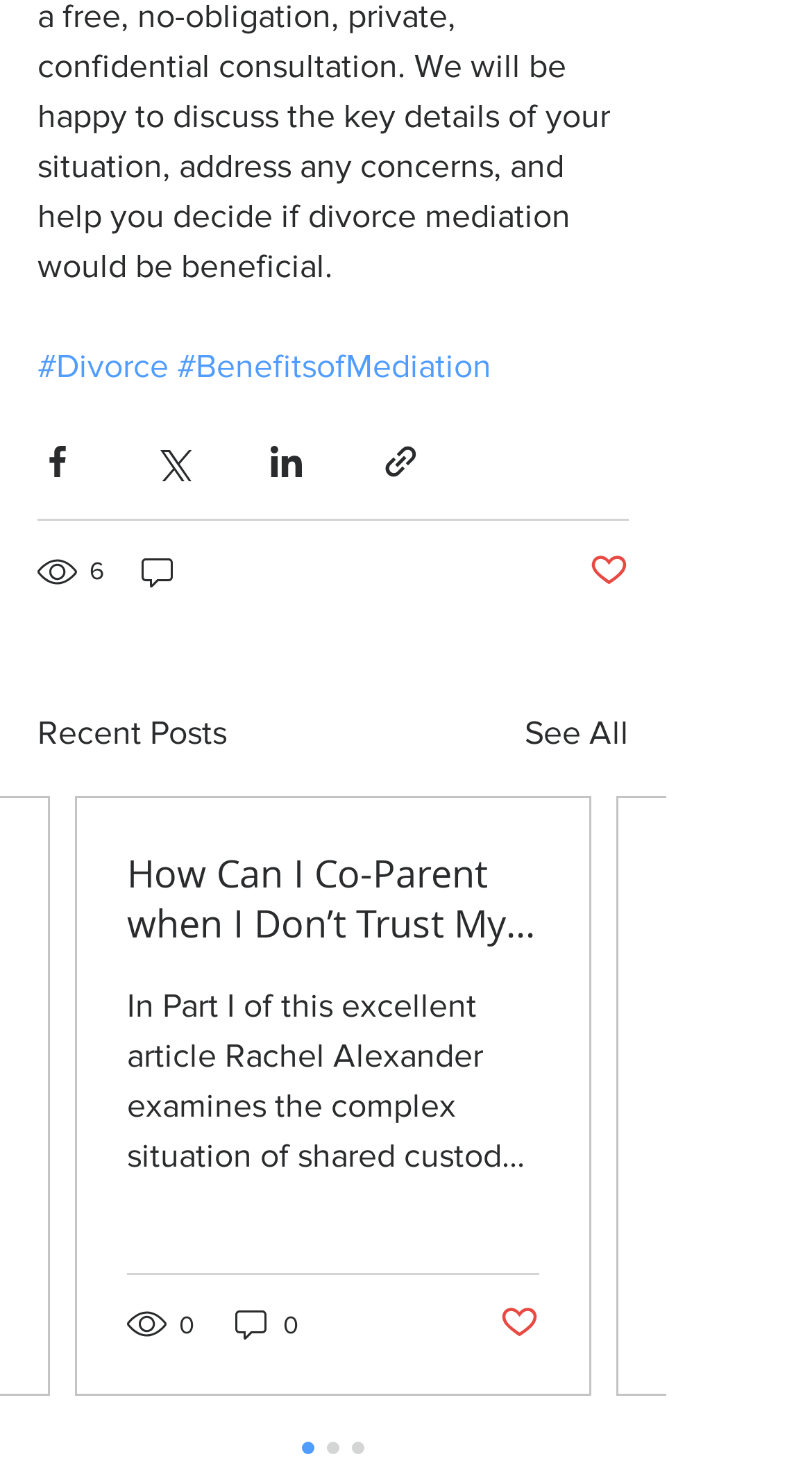Refer to the image and provide an in-depth answer to the question: 
What is the purpose of the 'Post not marked as liked' button?

I analyzed the button's text and its position in the article section, and inferred that the 'Post not marked as liked' button is used to like a post.